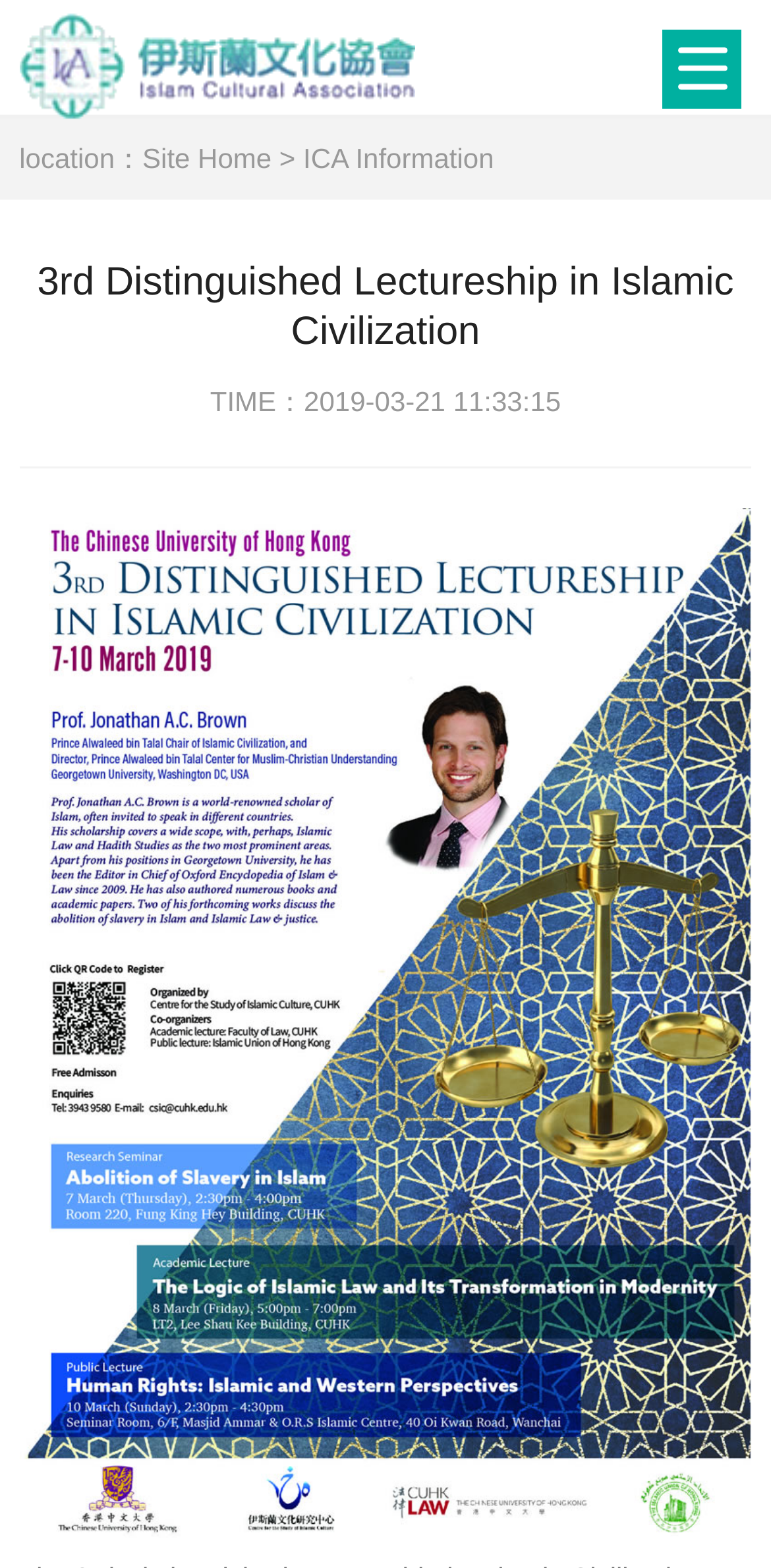Using the webpage screenshot and the element description ICA Information, determine the bounding box coordinates. Specify the coordinates in the format (top-left x, top-left y, bottom-right x, bottom-right y) with values ranging from 0 to 1.

[0.393, 0.091, 0.641, 0.111]